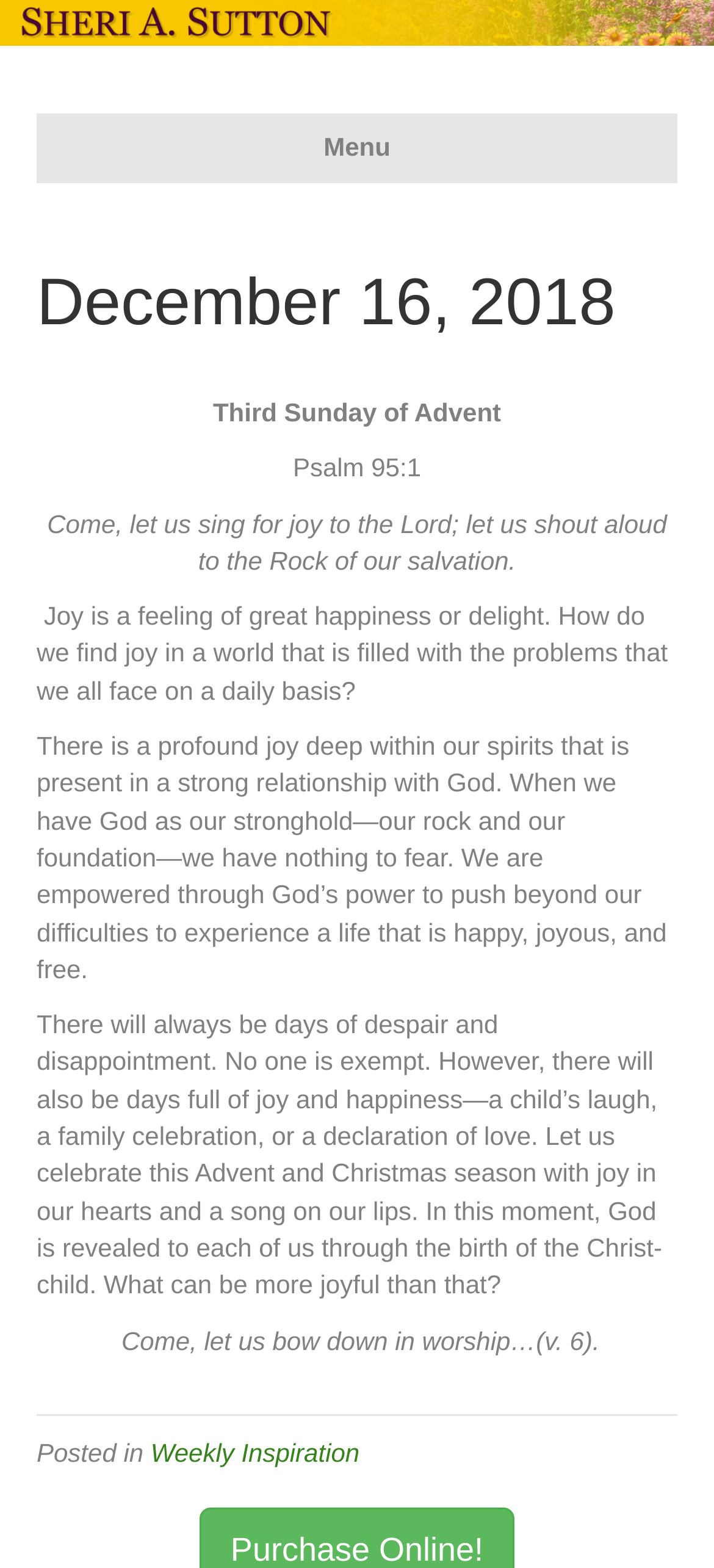What is the Psalm mentioned in the passage?
Analyze the screenshot and provide a detailed answer to the question.

The passage mentions Psalm 95:1, which is quoted as 'Come, let us sing for joy to the Lord; let us shout aloud to the Rock of our salvation.'